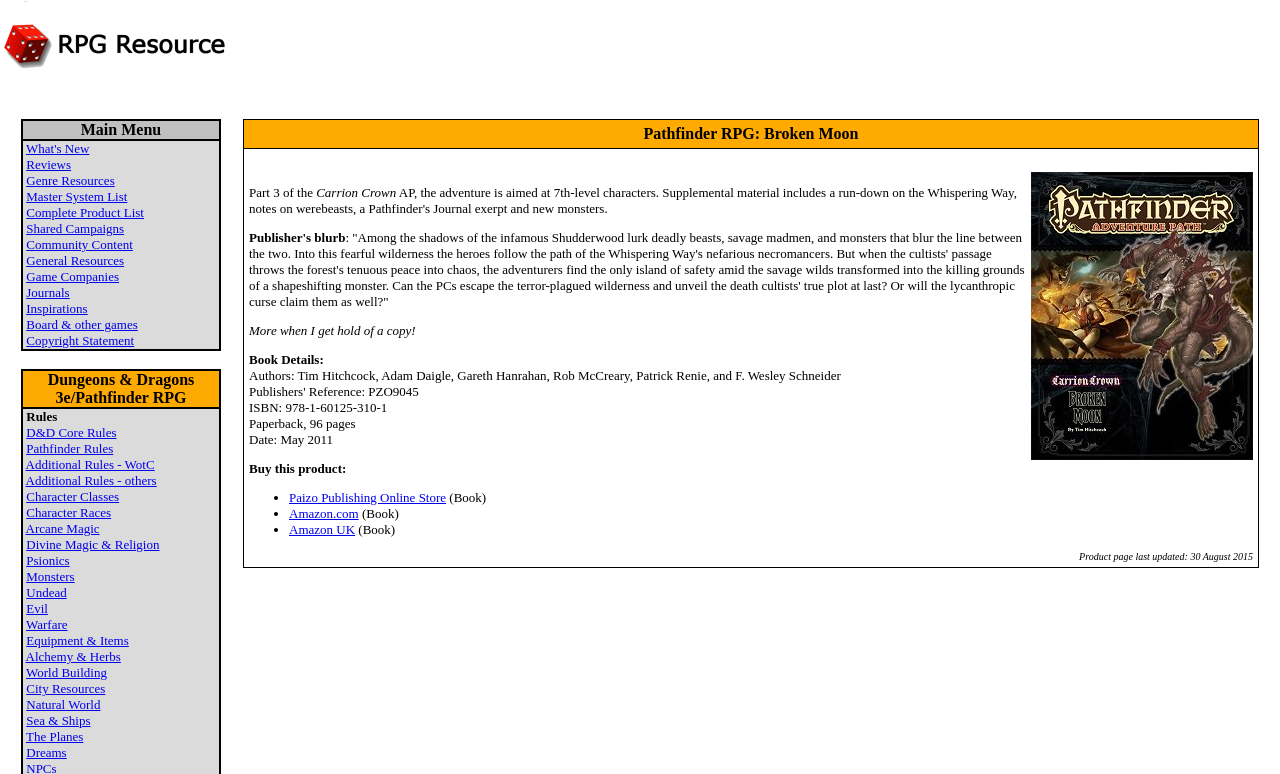What is the main category of RPG resources?
Kindly give a detailed and elaborate answer to the question.

Based on the webpage structure, I found a table with a header 'Main Menu' and a subheader 'Dungeons & Dragons 3e/Pathfinder RPG', which suggests that this is the main category of RPG resources.